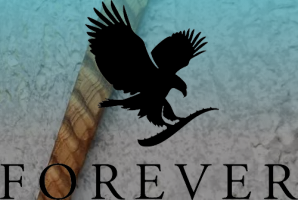Provide a comprehensive description of the image.

The image showcases the logo of Forever Living Products, prominently featuring a stylized silhouette of an eagle, which symbolizes strength and endurance. Below the eagle, the word "FOREVER" is displayed in bold, uppercase letters, reinforcing the brand's commitment and permanence in the direct selling industry. The background is subtly textured, enhancing the logo's visual appeal. This branding is emblematic of Forever Living Products' mission of promoting health and wellness through their aloe vera-based products and is particularly relevant to their innovative partnership with Retortal, aimed at optimizing social media management for their business owners.